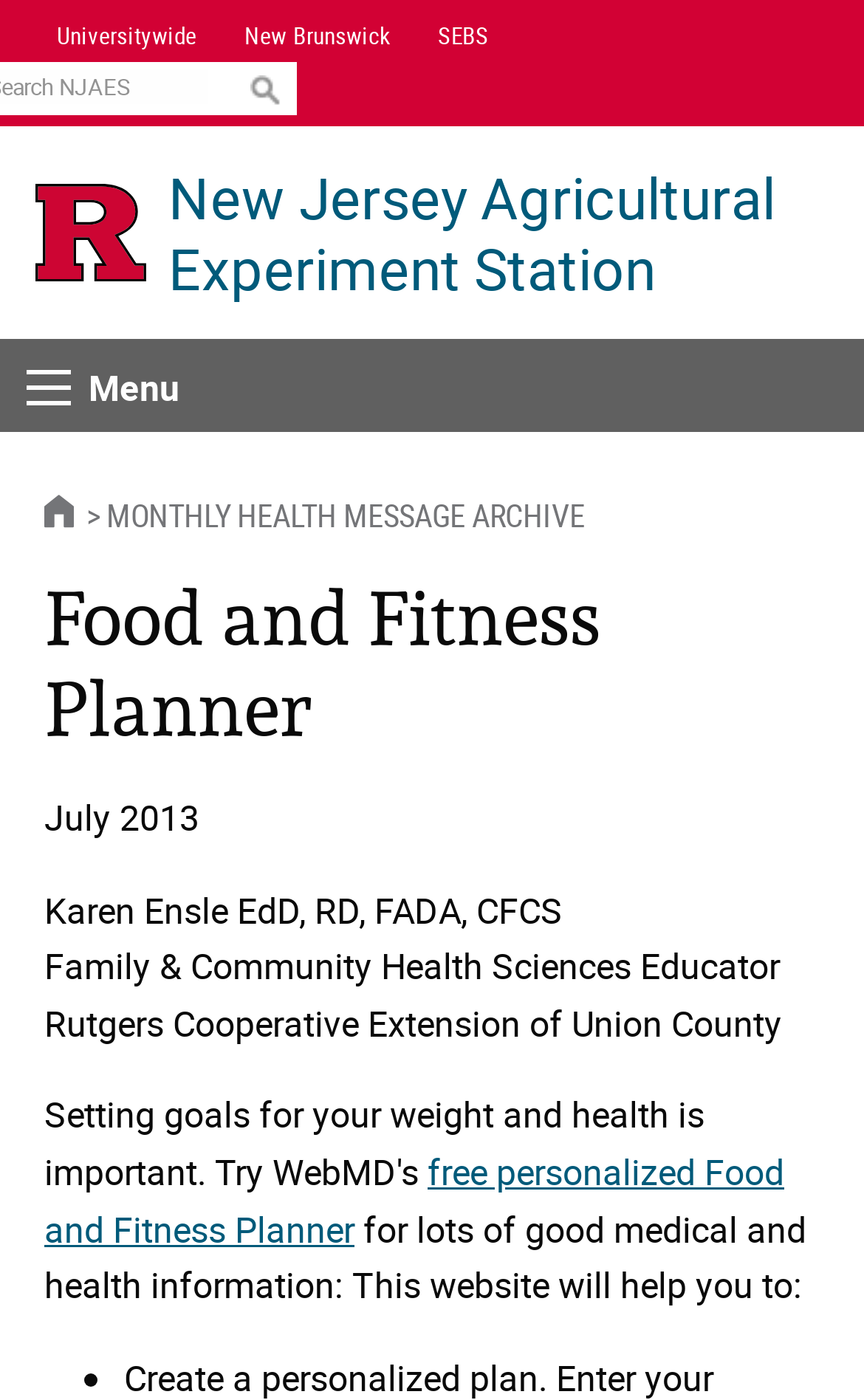What is the name of the educator mentioned on the page?
Using the image as a reference, give a one-word or short phrase answer.

Karen Ensle EdD, RD, FADA, CFCS